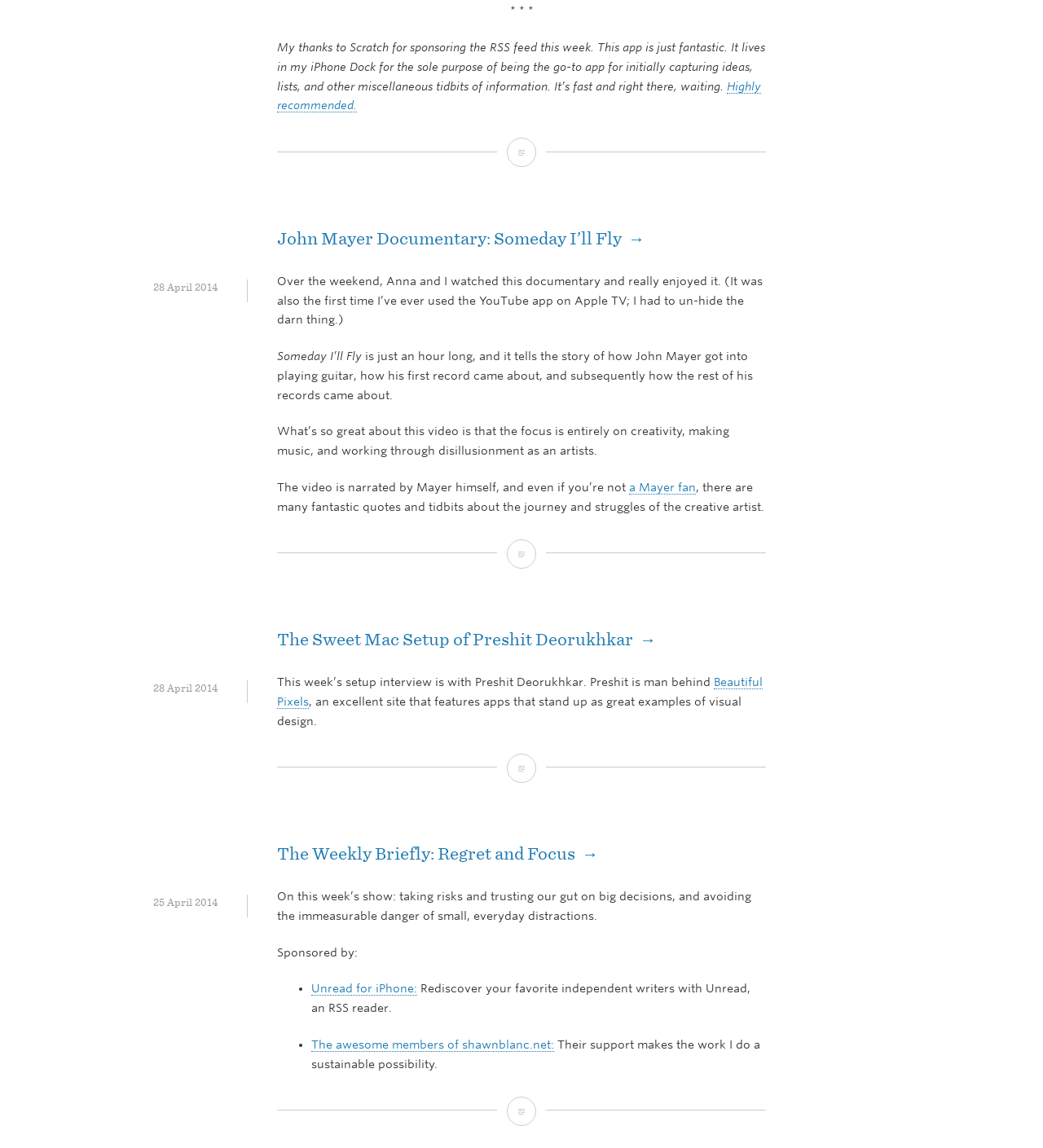Pinpoint the bounding box coordinates of the clickable element needed to complete the instruction: "Check the Weekly Briefly show sponsored by Unread for iPhone". The coordinates should be provided as four float numbers between 0 and 1: [left, top, right, bottom].

[0.298, 0.856, 0.4, 0.868]